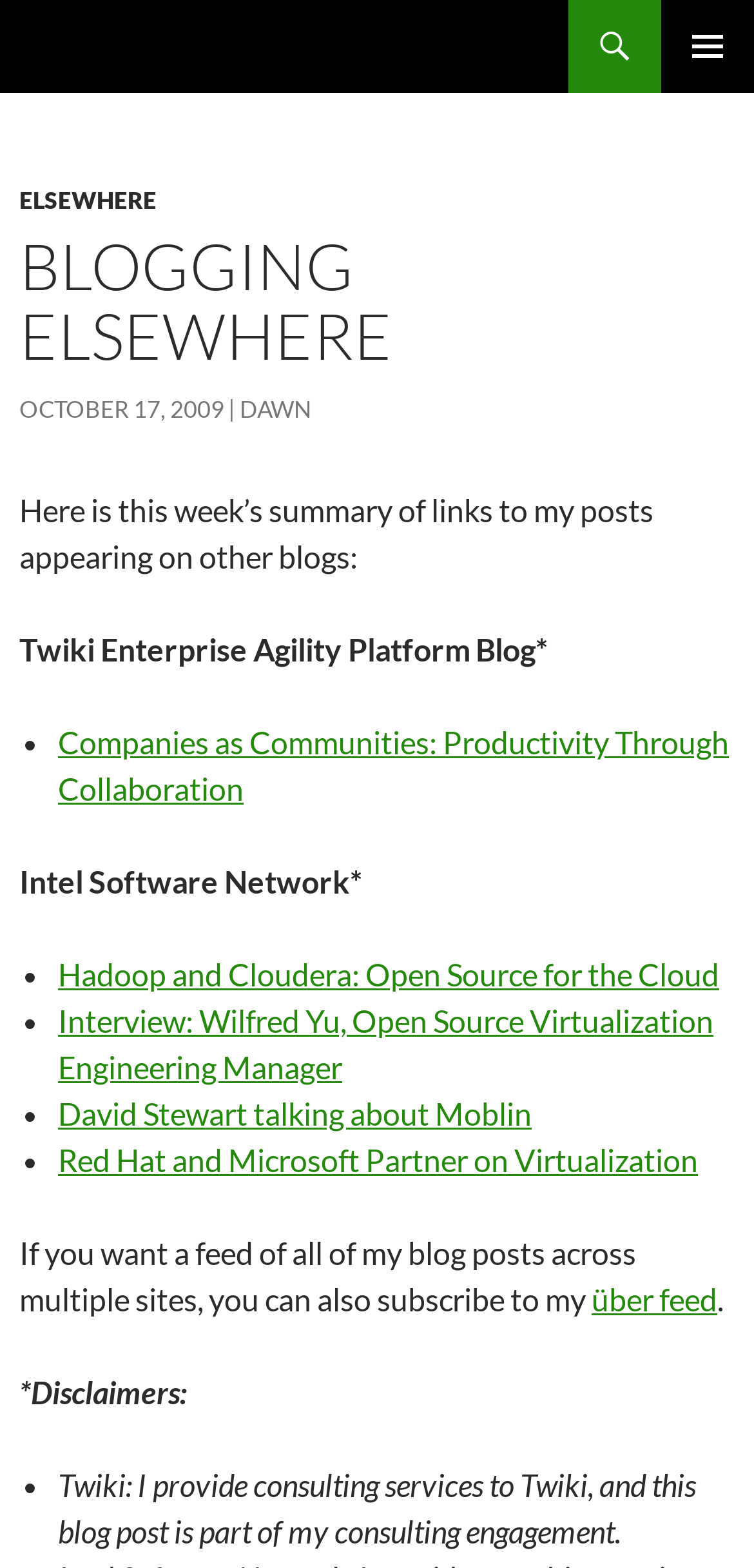Write an exhaustive caption that covers the webpage's main aspects.

The webpage is titled "Blogging Elsewhere | Fast Wonder" and has a prominent heading "Fast Wonder" at the top left corner. Below the heading, there is a button labeled "PRIMARY MENU" at the top right corner. 

To the left of the button, a link "SKIP TO CONTENT" is positioned. Below this link, a header section begins, containing a heading "BLOGGING ELSEWHERE" and a link "ELSEWHERE" to its left. 

Underneath the heading, there is a link "OCTOBER 17, 2009" with a time element, followed by another link "DAWN" to its right. 

A paragraph of text explains that the page contains a summary of links to the author's posts on other blogs. 

Below the paragraph, there are several links to blog posts, each preceded by a bullet point. The links are titled "Companies as Communities: Productivity Through Collaboration", "Hadoop and Cloudera: Open Source for the Cloud", "Interview: Wilfred Yu, Open Source Virtualization Engineering Manager", "David Stewart talking about Moblin", and "Red Hat and Microsoft Partner on Virtualization". 

These links are grouped into two sections, separated by a text paragraph that explains how to subscribe to a feed of all the author's blog posts across multiple sites. 

Finally, there is a disclaimer section marked with an asterisk, containing a single bullet point with a text disclaimer about the author's consulting engagement with Twiki.